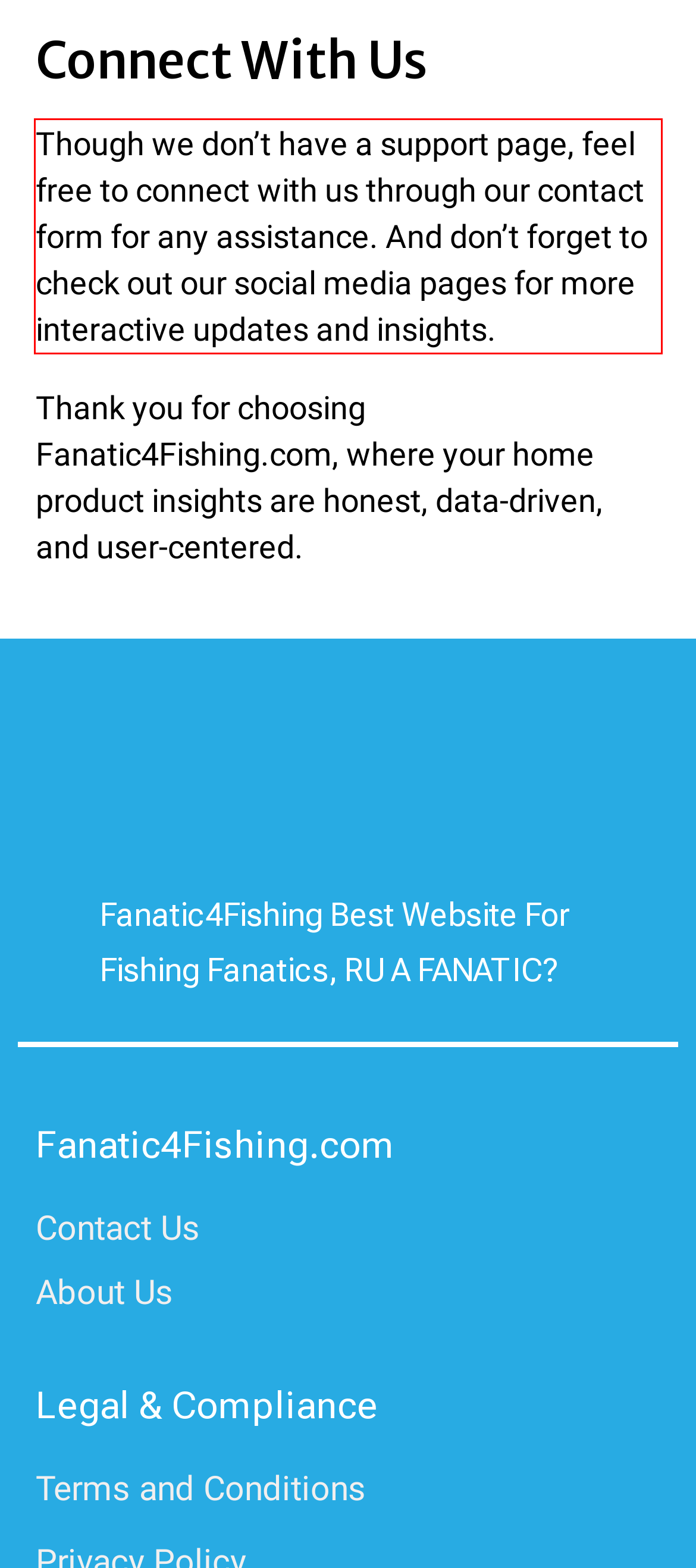From the screenshot of the webpage, locate the red bounding box and extract the text contained within that area.

Though we don’t have a support page, feel free to connect with us through our contact form for any assistance. And don’t forget to check out our social media pages for more interactive updates and insights.